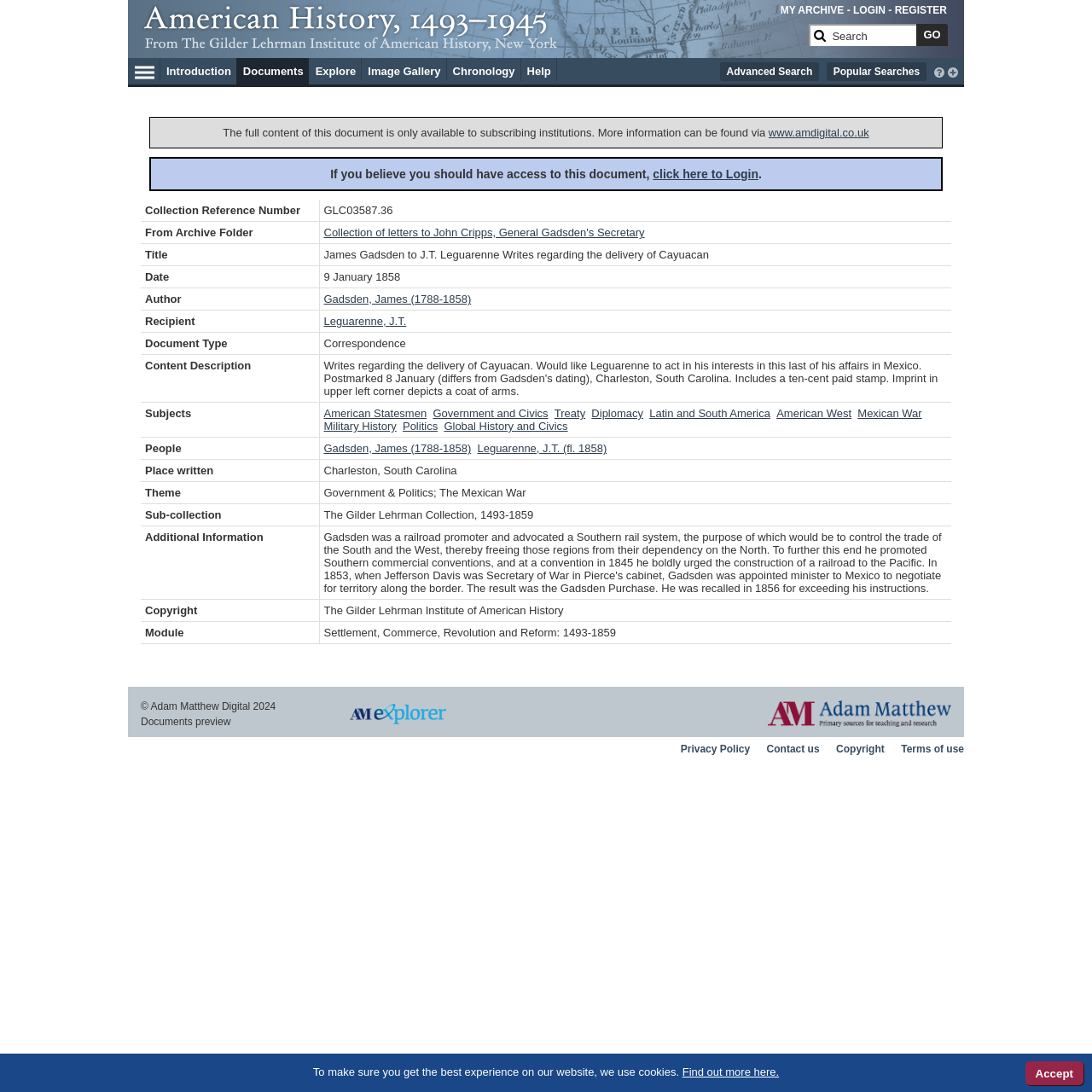Provide a one-word or brief phrase answer to the question:
What is the author of the document?

Gadsden, James (1788-1858)